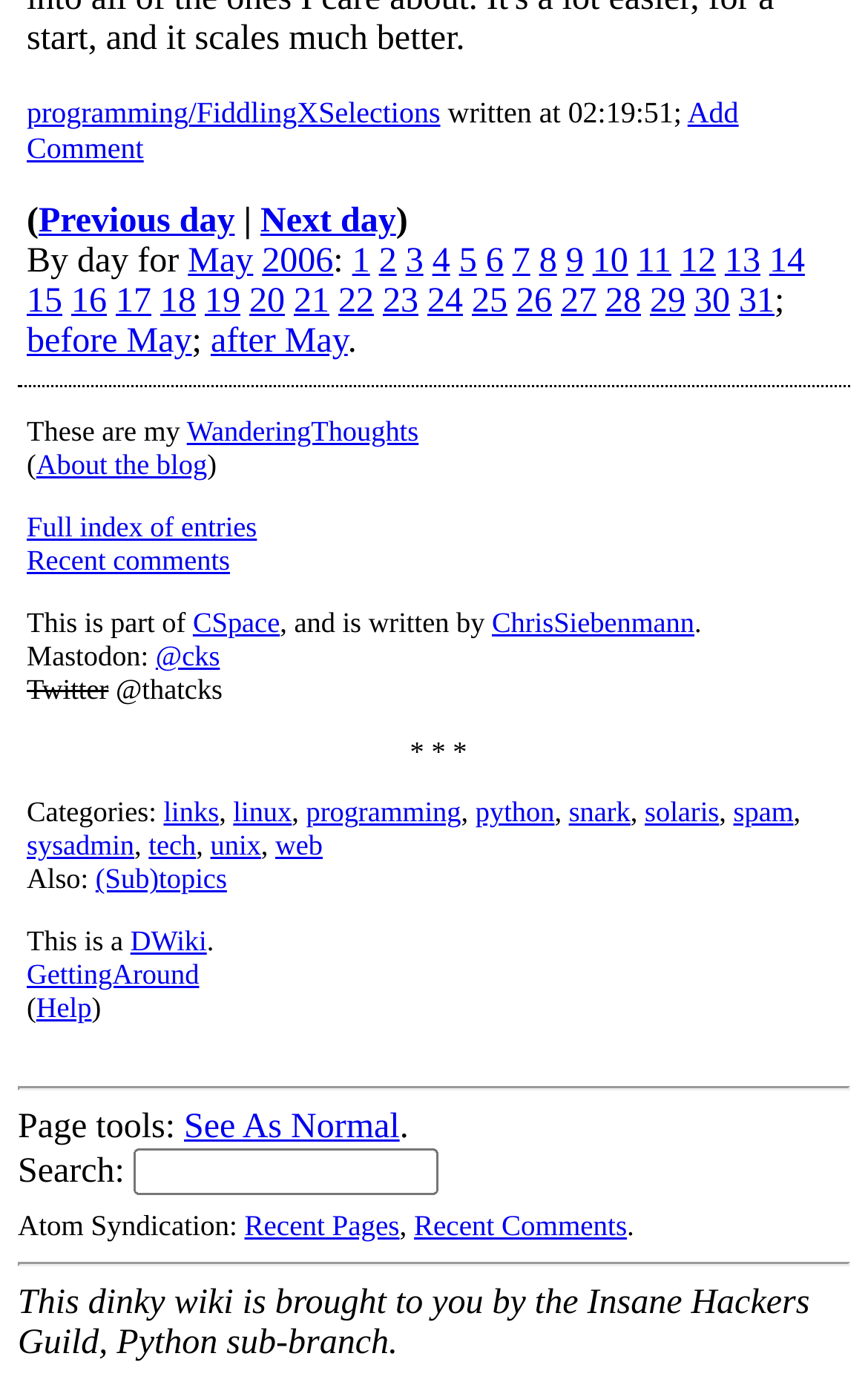What is the date of the latest entry?
Answer the question in a detailed and comprehensive manner.

I found the date by looking at the links '1', '2', ..., '31' which represent the days of the month. The latest entry is likely to be the first one, which is '1'. The month and year are specified as 'May' and '2006' respectively.